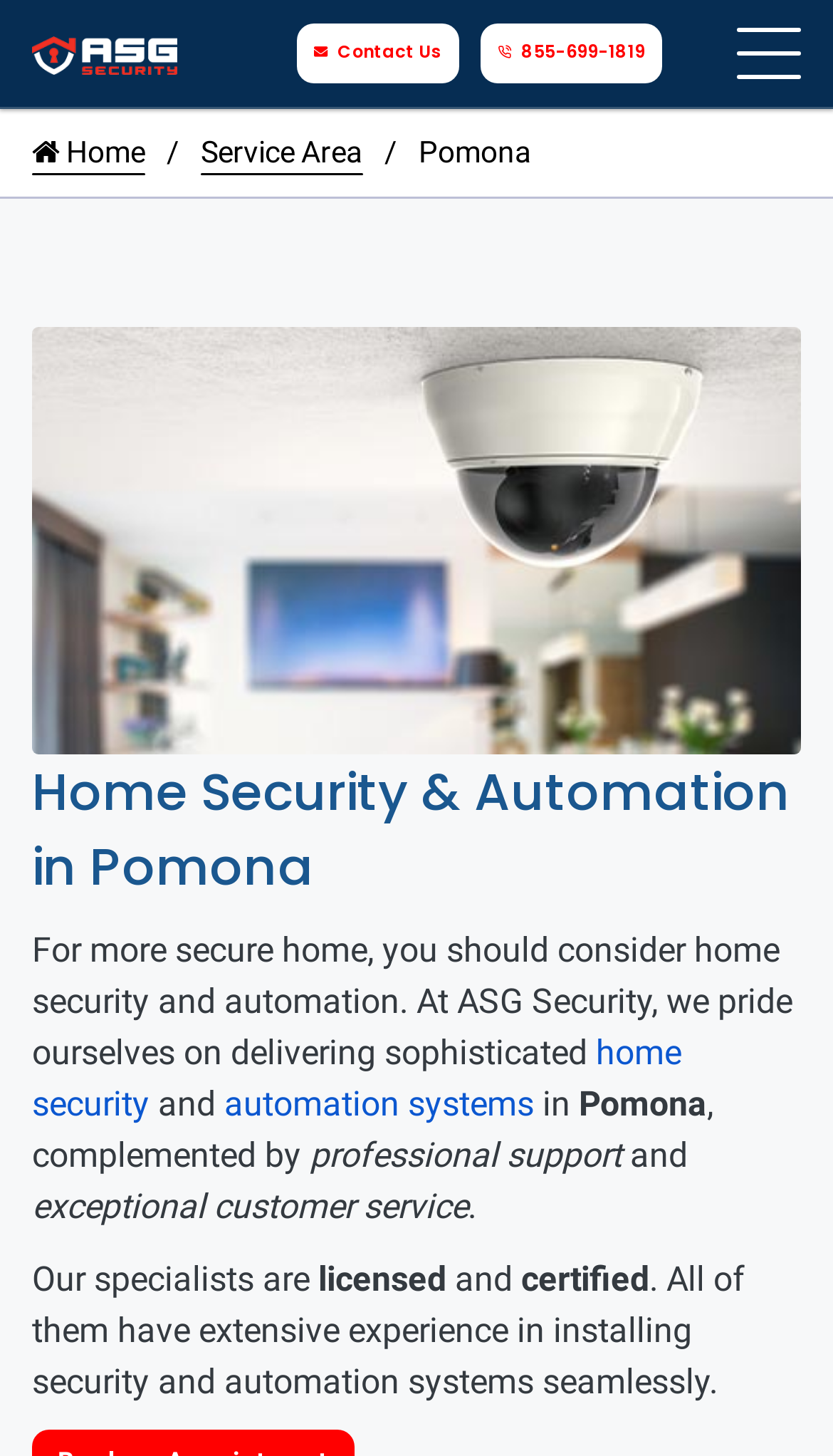Given the element description automation systems, predict the bounding box coordinates for the UI element in the webpage screenshot. The format should be (top-left x, top-left y, bottom-right x, bottom-right y), and the values should be between 0 and 1.

[0.269, 0.744, 0.641, 0.772]